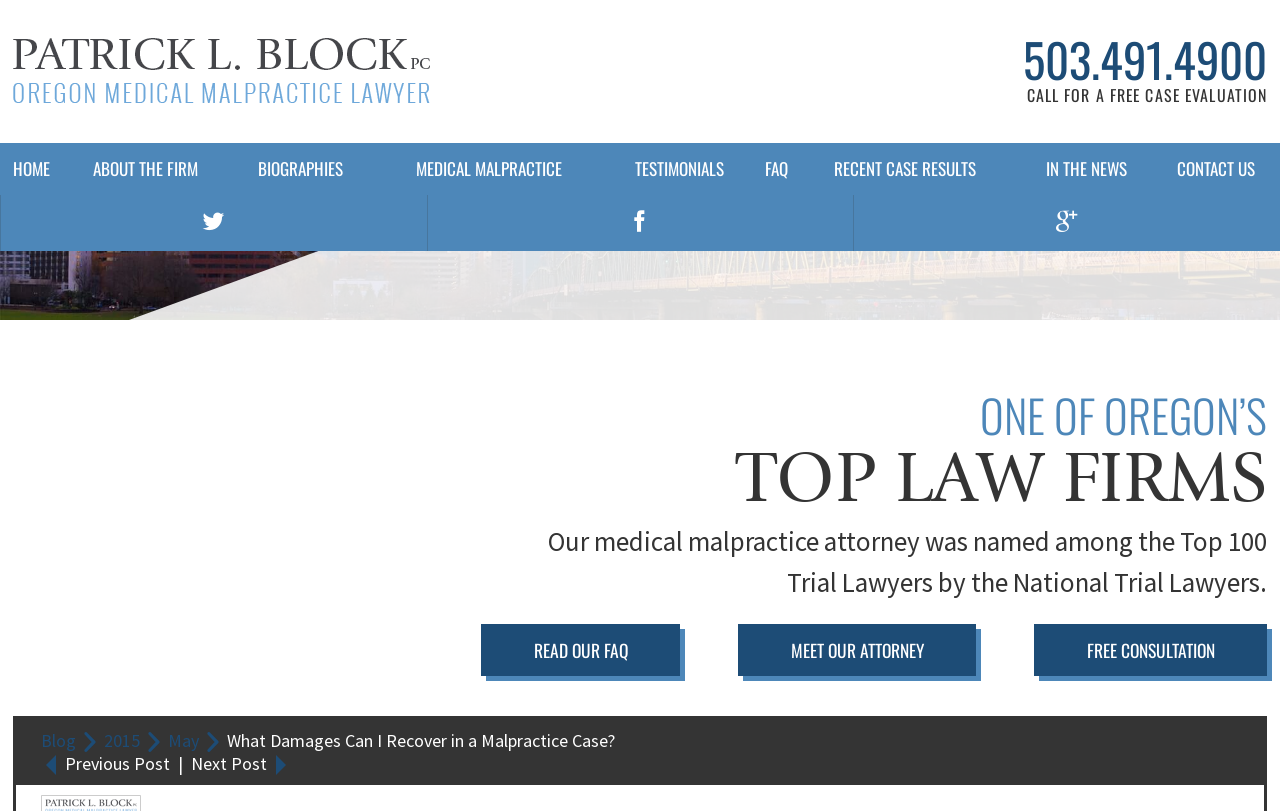What is the phone number to call for a free case evaluation?
Based on the image, provide a one-word or brief-phrase response.

503.491.4900